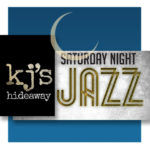Please give a one-word or short phrase response to the following question: 
What type of music is being promoted?

Jazz